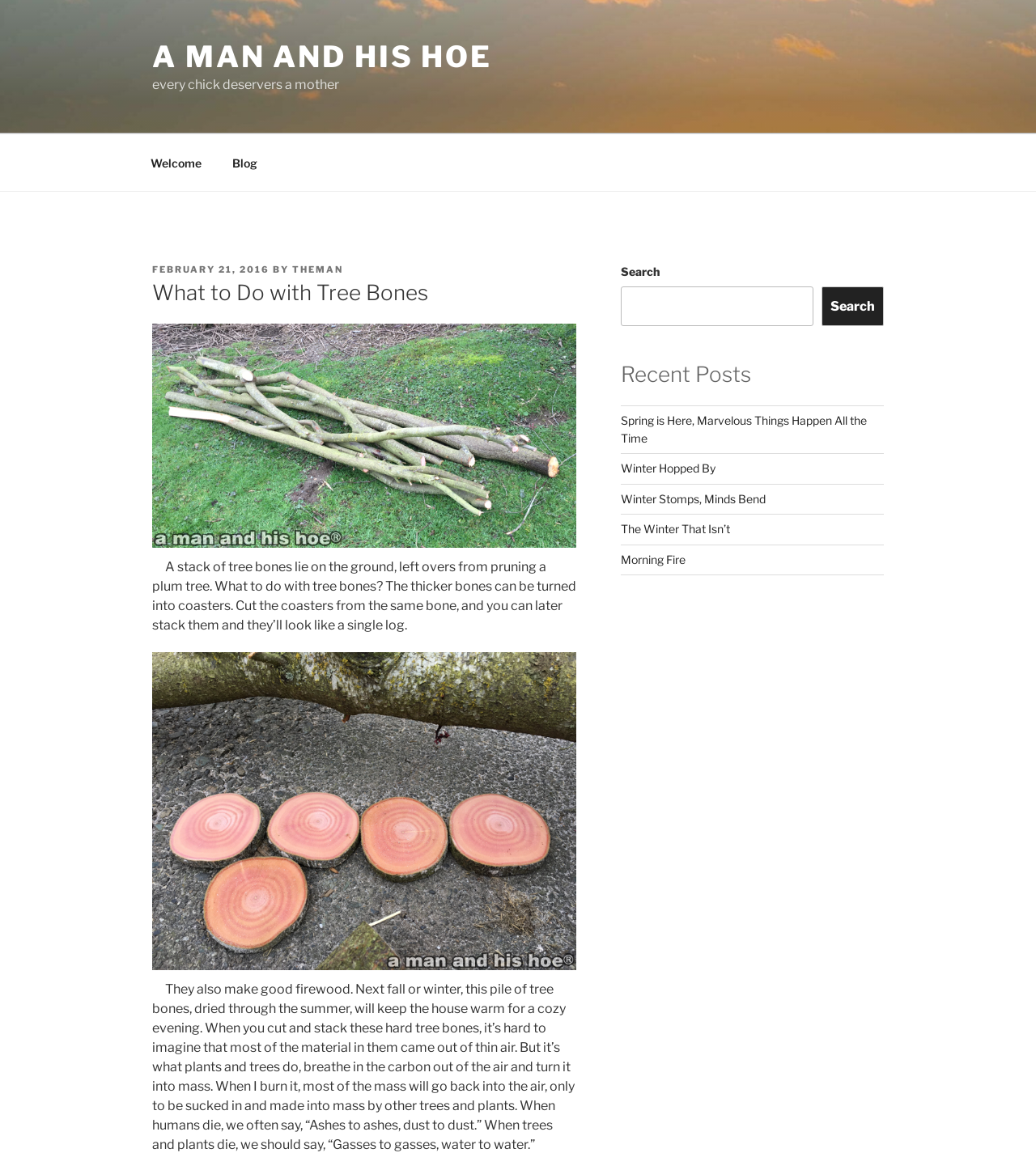Based on the image, provide a detailed and complete answer to the question: 
What is the purpose of the search box?

The search box is located in the 'Blog Sidebar' section of the webpage, and it has a label 'Search'. This suggests that the purpose of the search box is to allow users to search for content within the blog.